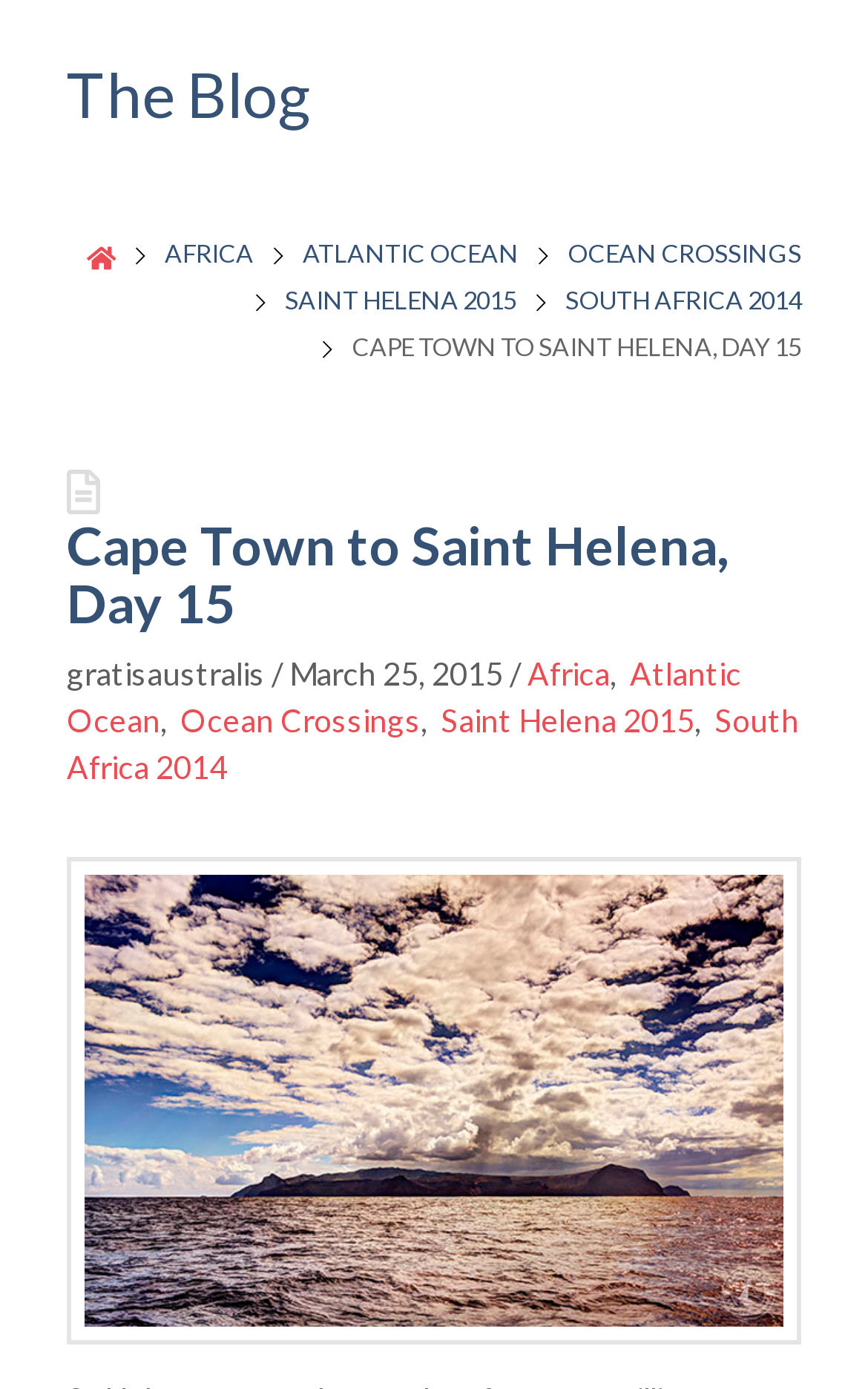Determine the bounding box for the UI element as described: "South Africa 2014". The coordinates should be represented as four float numbers between 0 and 1, formatted as [left, top, right, bottom].

[0.651, 0.204, 0.923, 0.231]